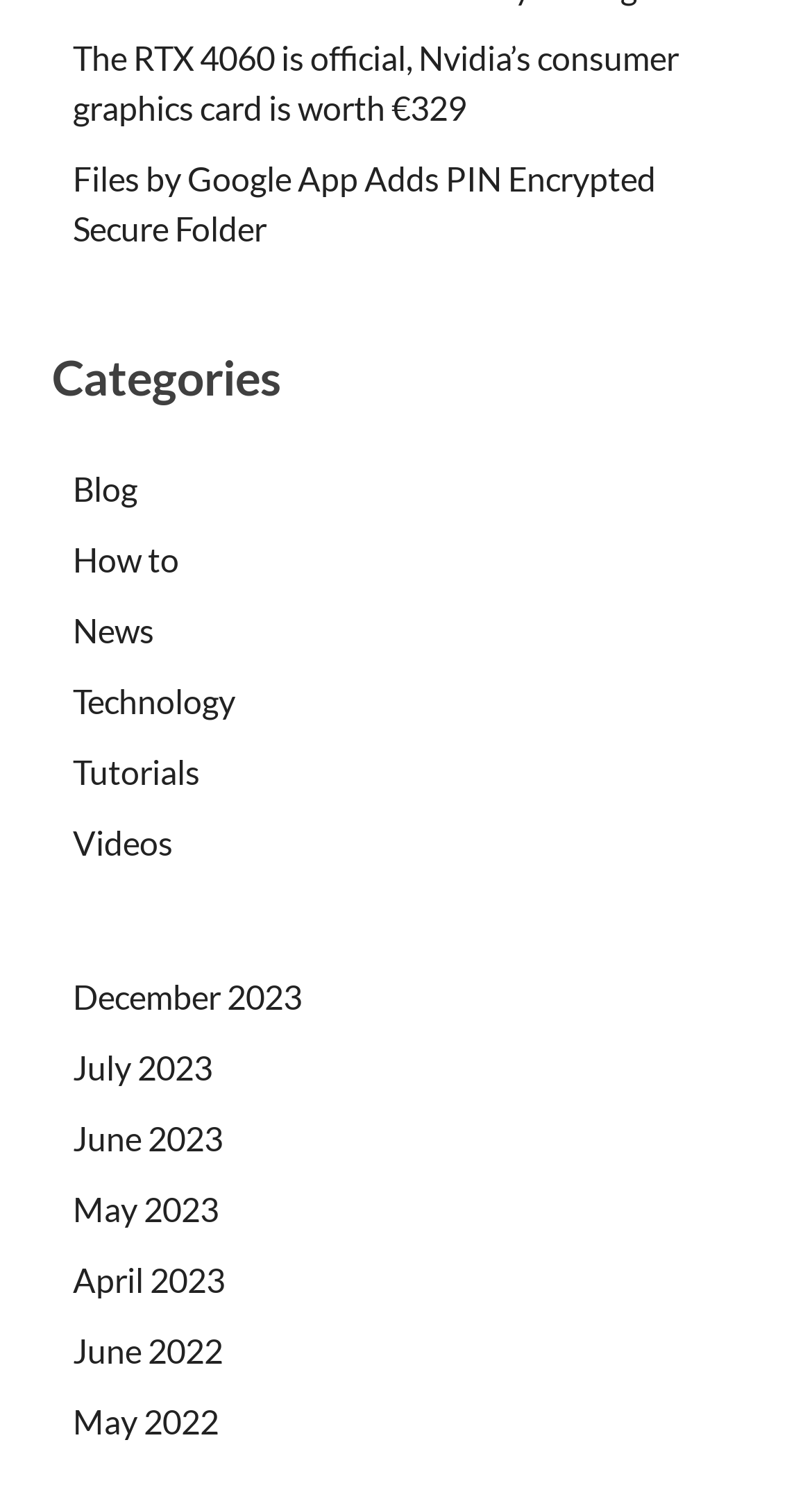How many links are related to news articles on the webpage?
Based on the visual content, answer with a single word or a brief phrase.

2